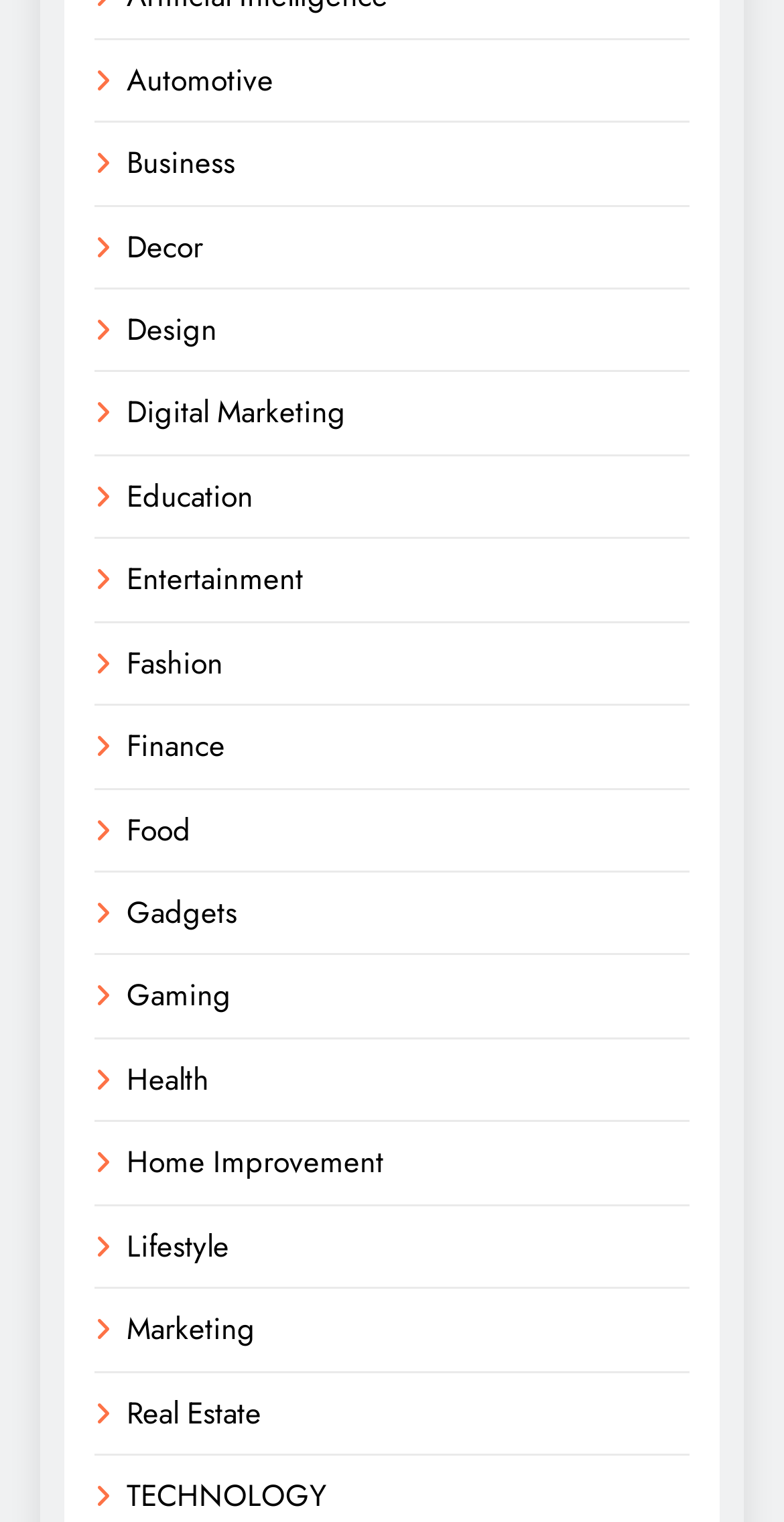Please answer the following question using a single word or phrase: 
Is 'TECHNOLOGY' a category?

Yes